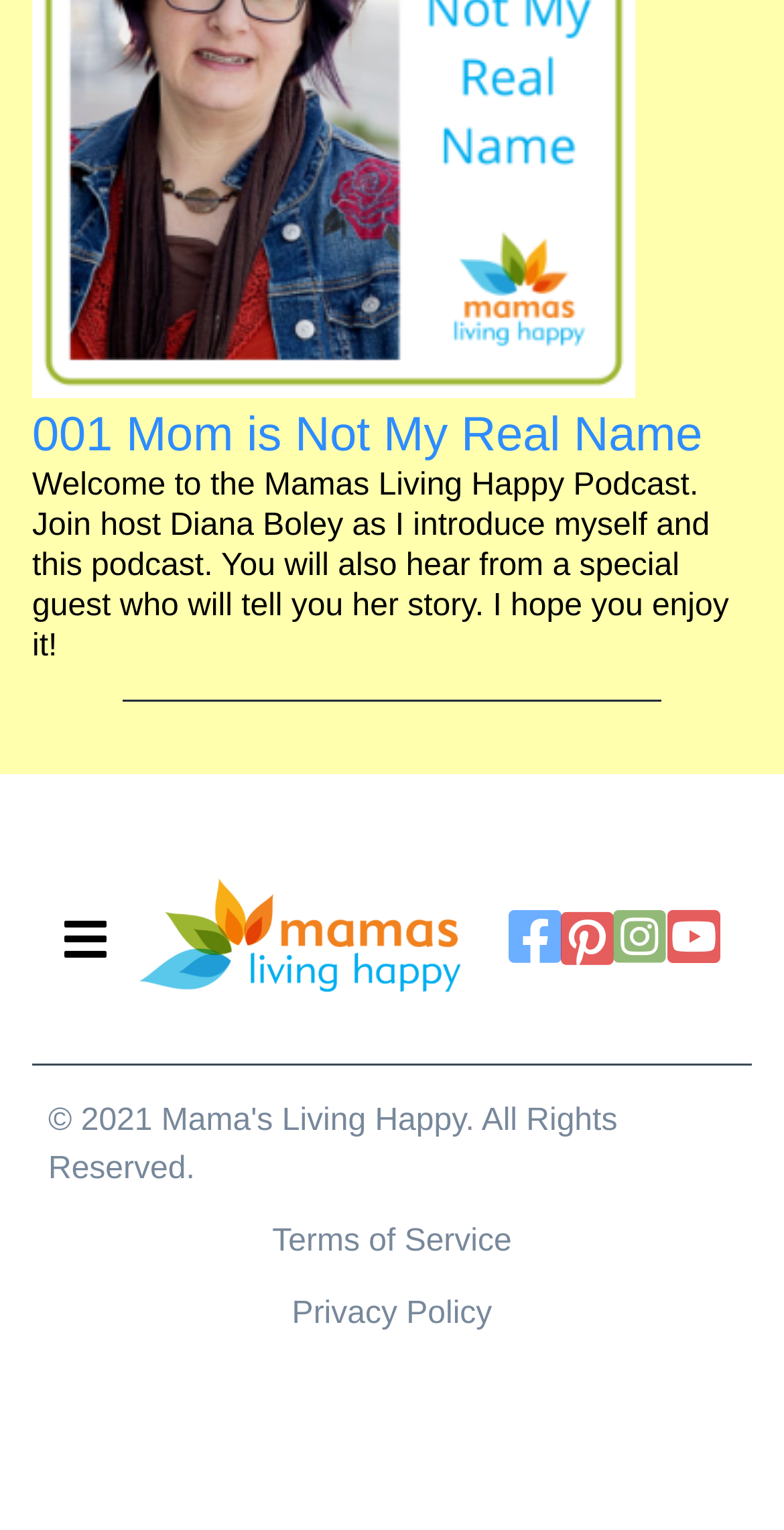Who is the host of the podcast?
Answer with a single word or short phrase according to what you see in the image.

Diana Boley